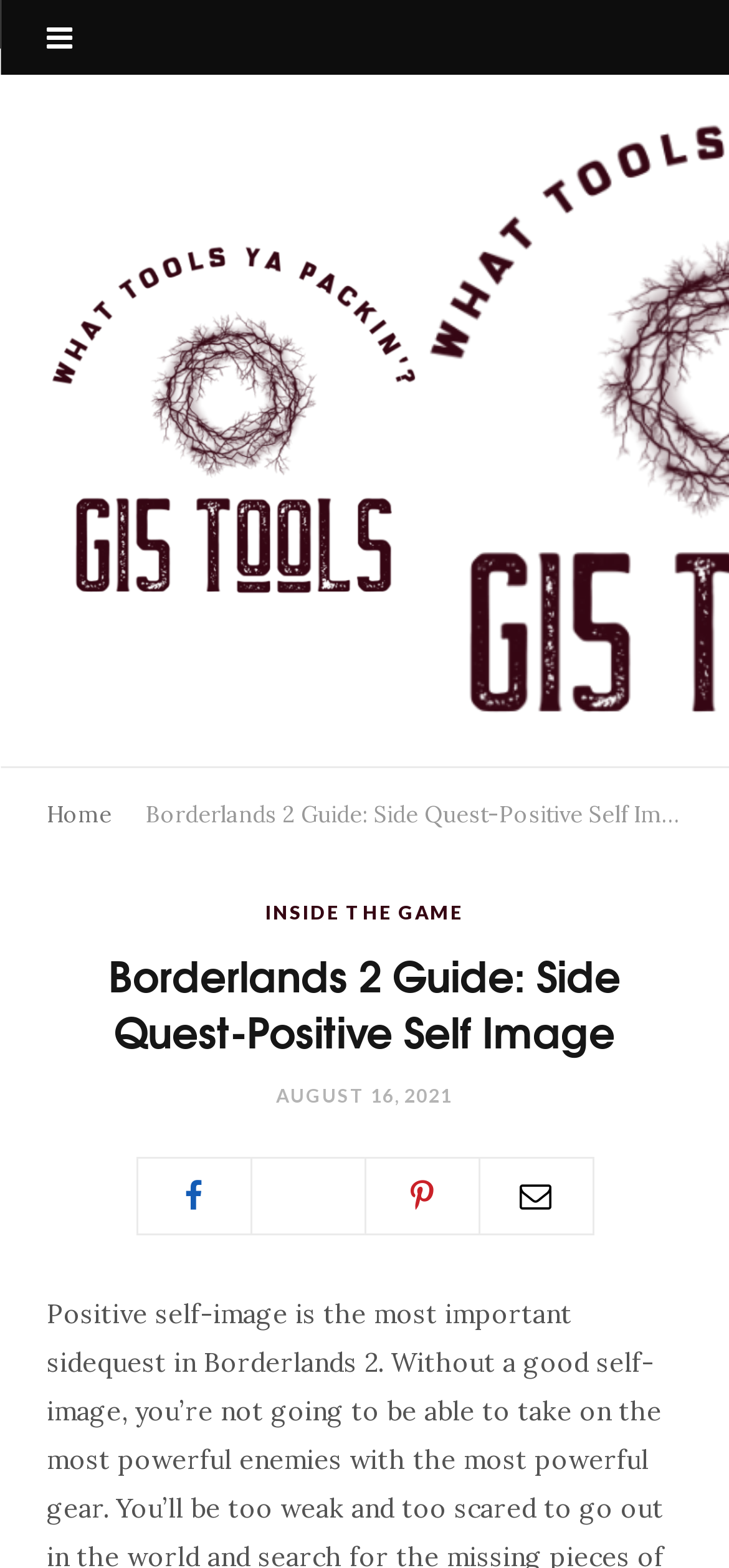Write an extensive caption that covers every aspect of the webpage.

The webpage is a guide for the video game Borderlands 2, specifically focusing on the side quest "Positive Self Image". At the top left of the page, there is a logo of "G15Tools" accompanied by a link to the website. Below the logo, there is a link to the "Home" page.

The main title of the guide, "Borderlands 2 Guide: Side Quest-Positive Self Image", is prominently displayed in the middle of the page. Above the title, there is a header section that contains three links: "INSIDE THE GAME", the title of the guide, and the date "AUGUST 16, 2021". The date is also marked with a time element.

Below the title, there are four social media links, represented by icons, aligned horizontally. These links are positioned near the bottom of the page. The overall layout of the page is simple and easy to navigate, with clear headings and concise text.